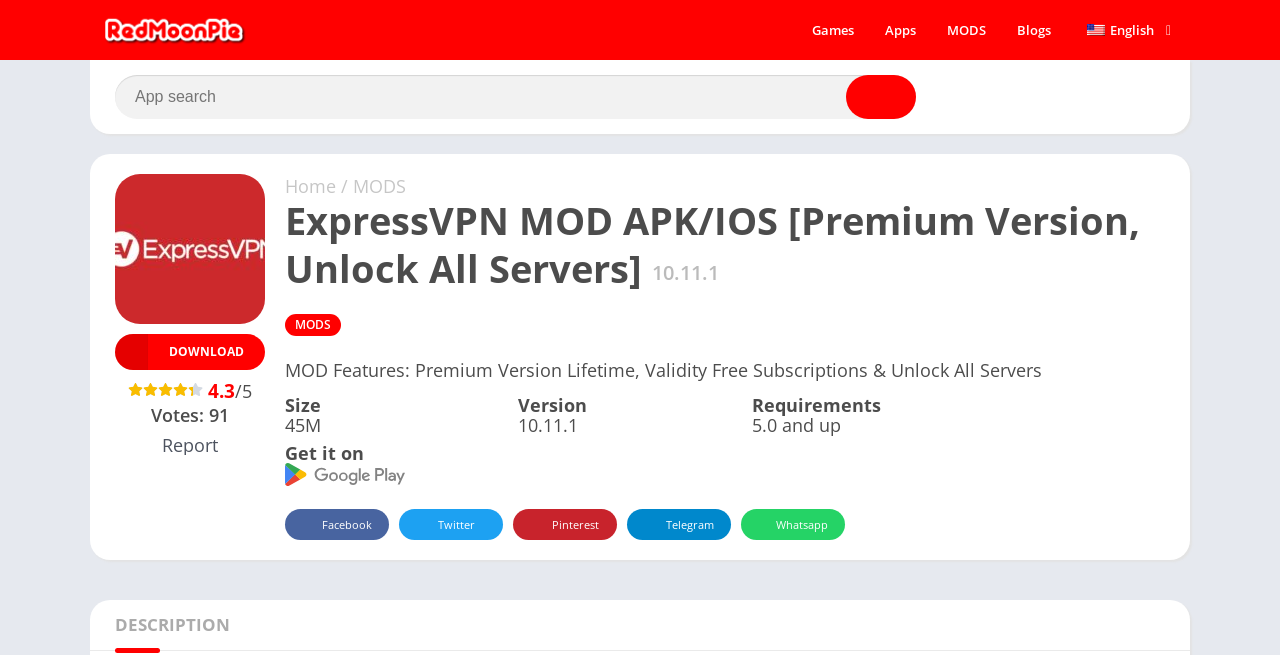What is the minimum Android version required to run the VPN mod apk?
Refer to the screenshot and answer in one word or phrase.

5.0 and up